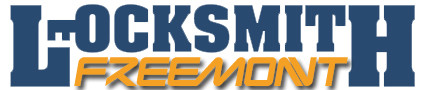Please provide a comprehensive response to the question below by analyzing the image: 
What is the color of 'FREMONT' in the logo?

The word 'FREMONT' is featured in a vibrant orange, creating a striking contrast that draws attention to the logo.